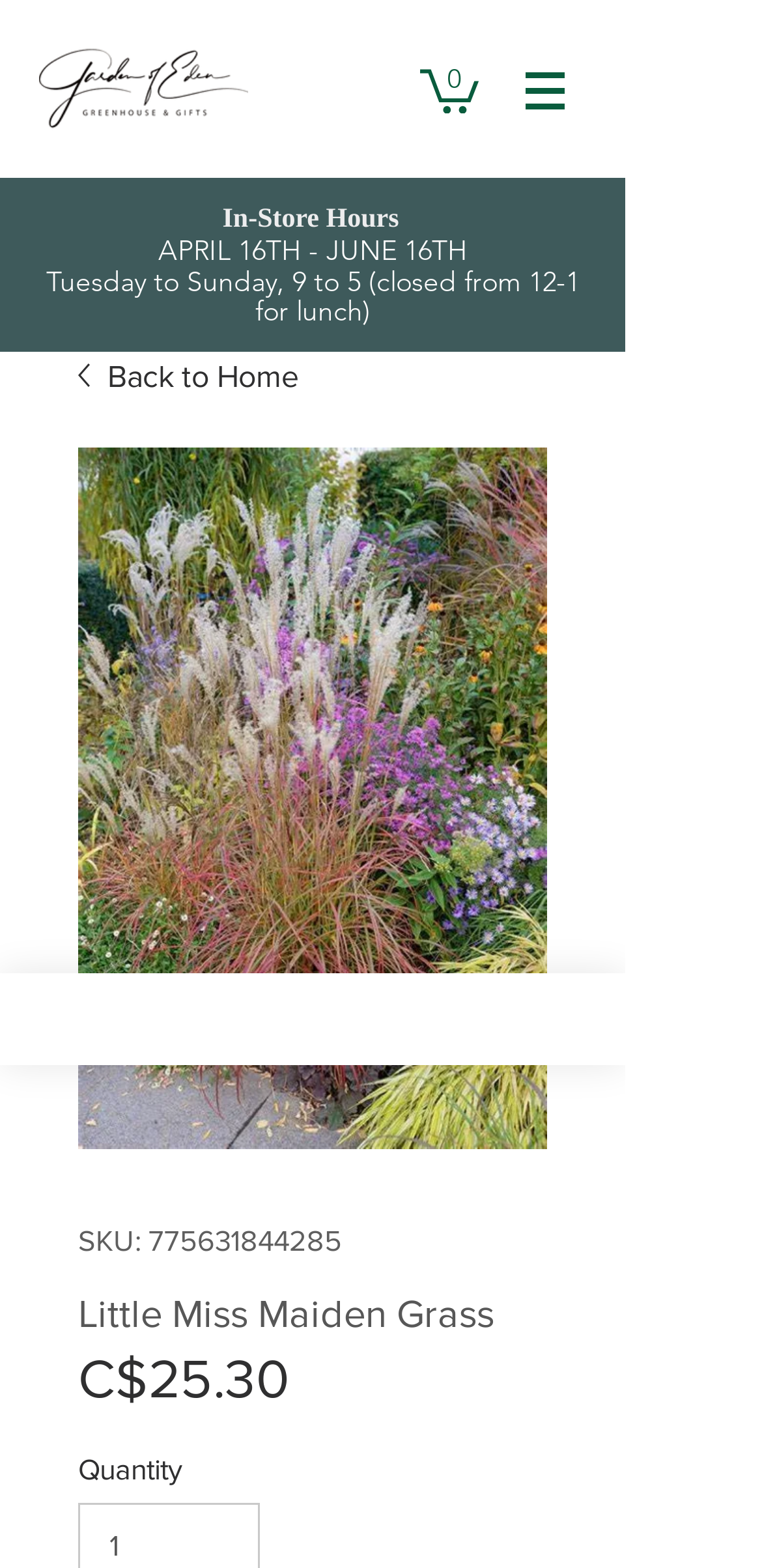What is the name of the product shown in the slideshow?
Answer the question in a detailed and comprehensive manner.

I found the name of the product shown in the slideshow by looking at the image labeled 'Little Miss Maiden Grass', which is located in the region labeled 'Slideshow'.